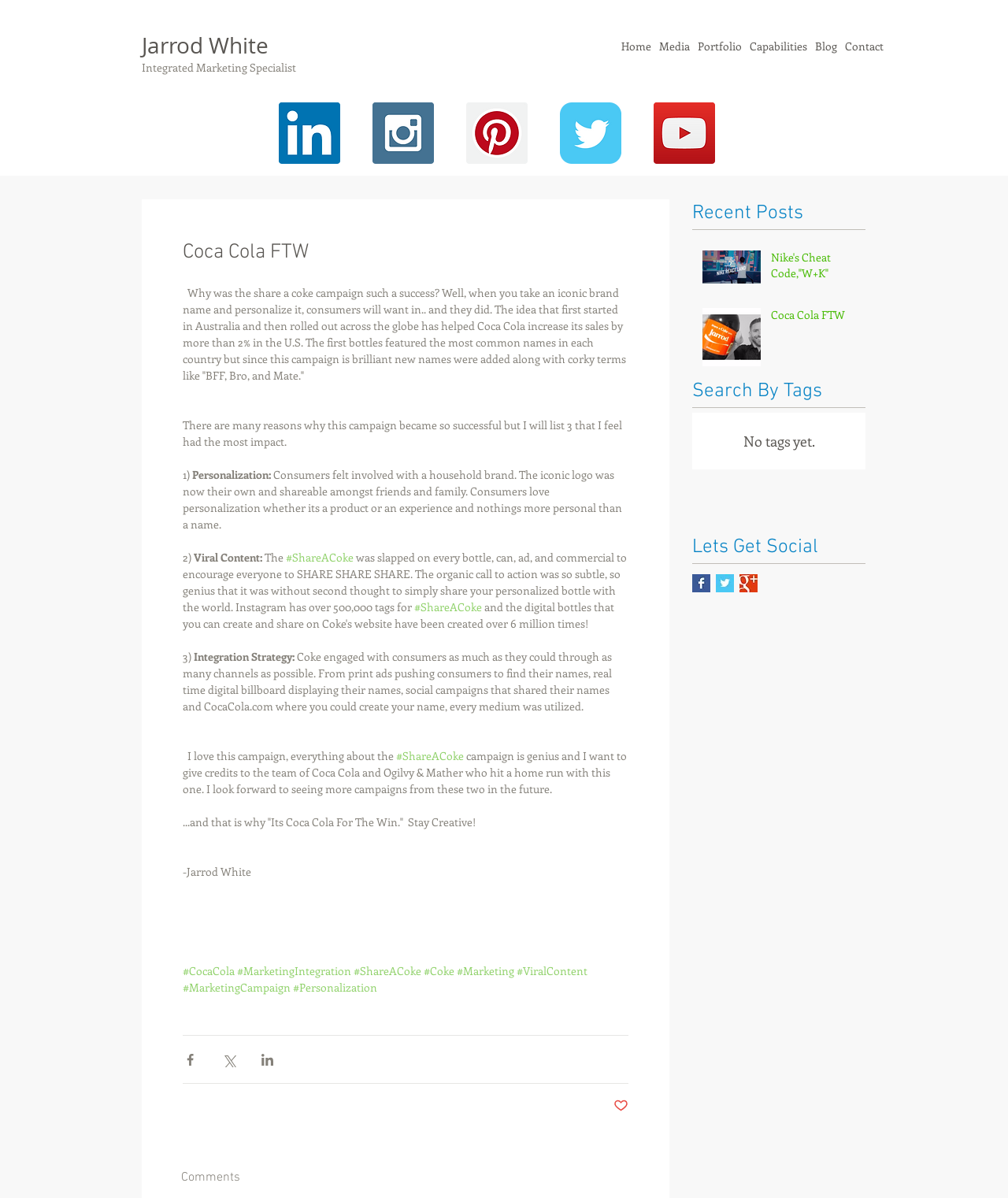What is the name of the author of this article?
From the screenshot, provide a brief answer in one word or phrase.

Jarrod White